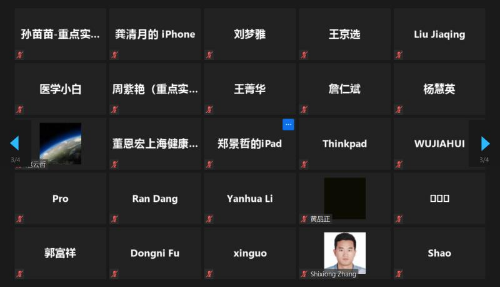What is the background color of each participant tile?
Answer the question with a single word or phrase derived from the image.

Black